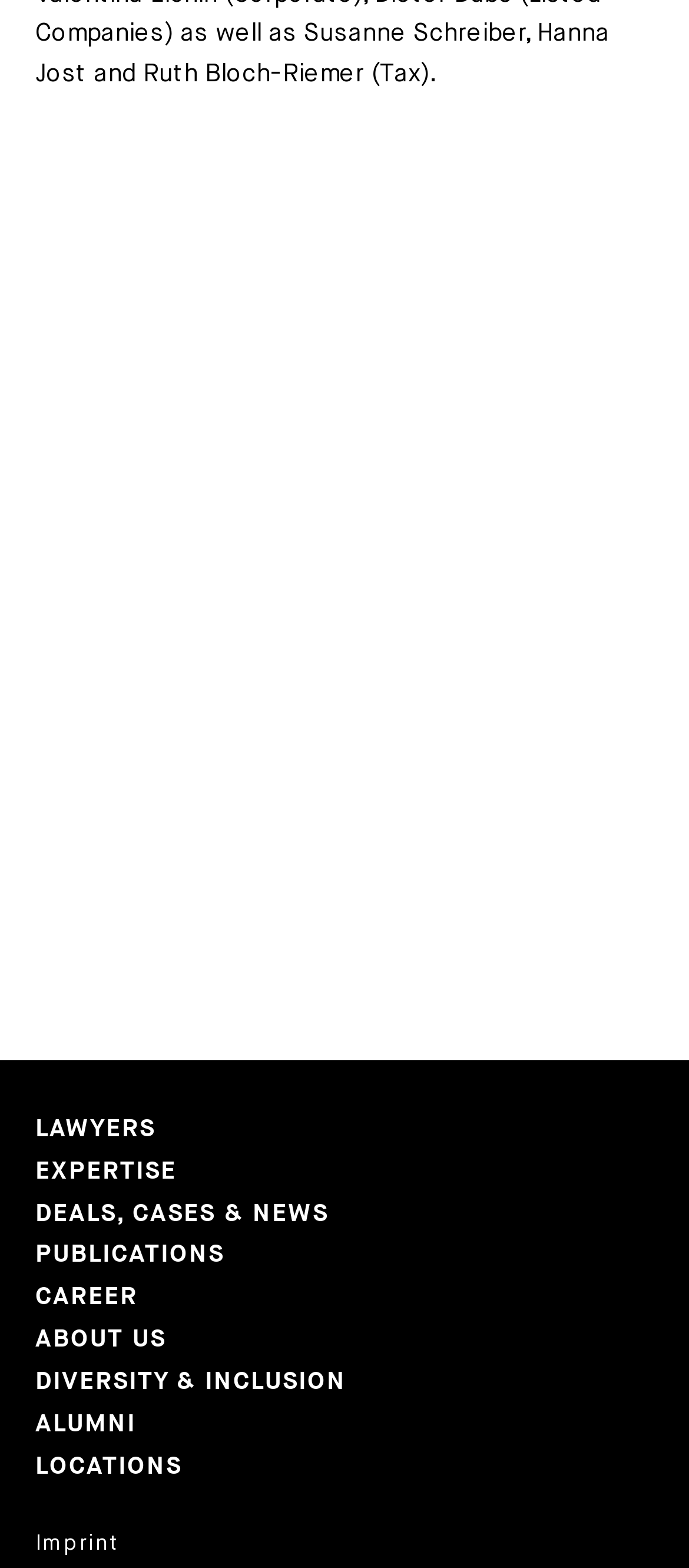Please use the details from the image to answer the following question comprehensively:
How many lawyers are listed on this page?

I counted the number of article elements with headings and static texts indicating their roles, and found four lawyers listed on this page.